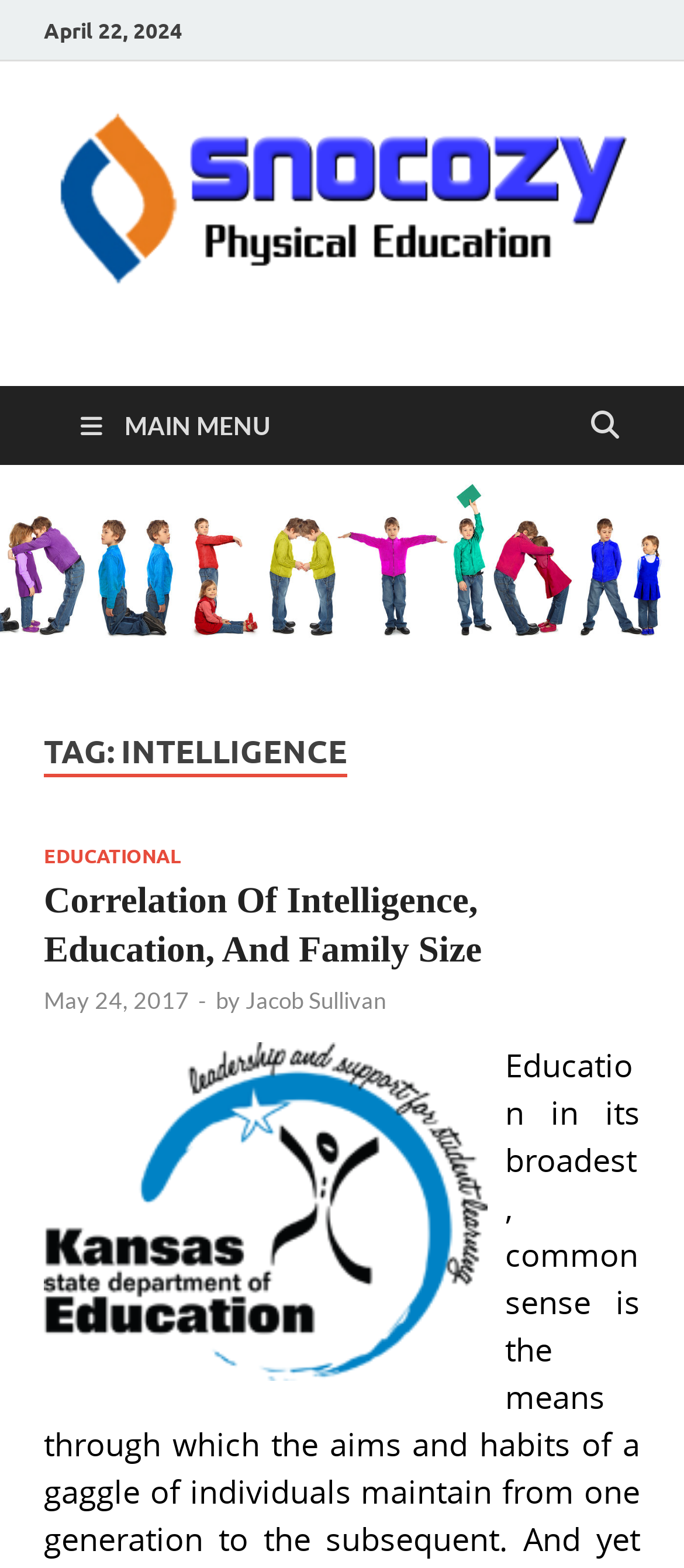What is the image below the article's topic?
Based on the image, provide a one-word or brief-phrase response.

Education